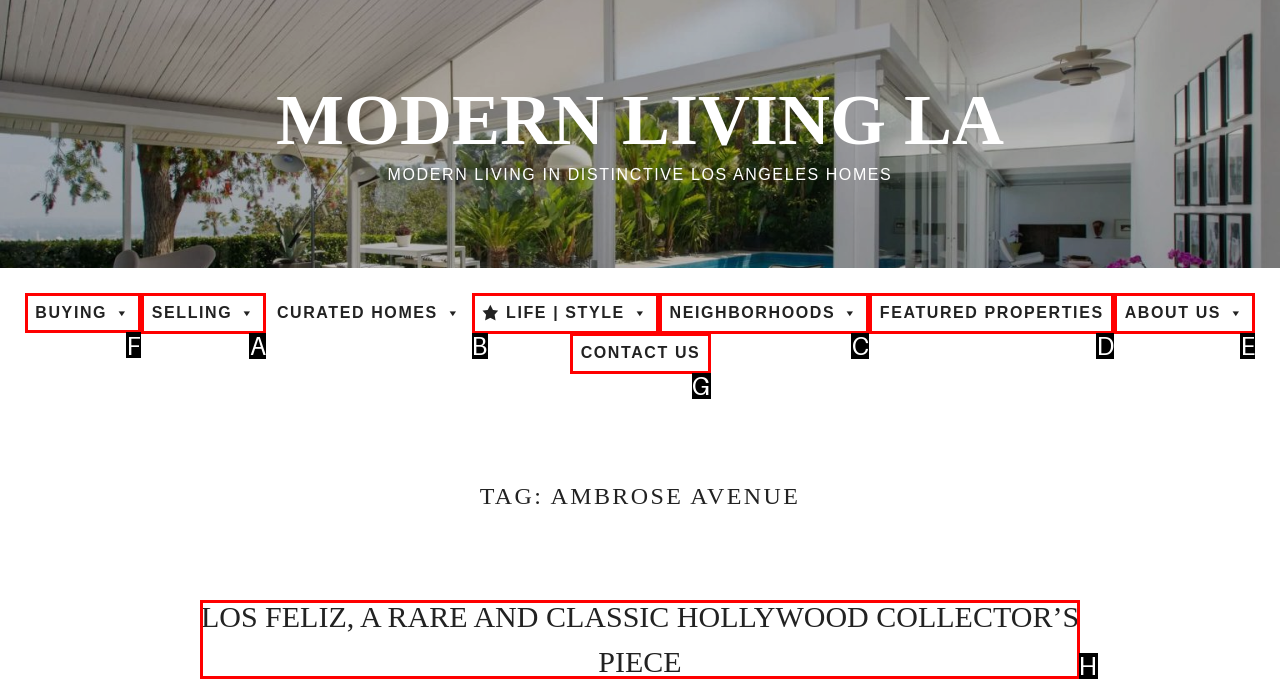Choose the letter that corresponds to the correct button to accomplish the task: Explore Buying options
Reply with the letter of the correct selection only.

F